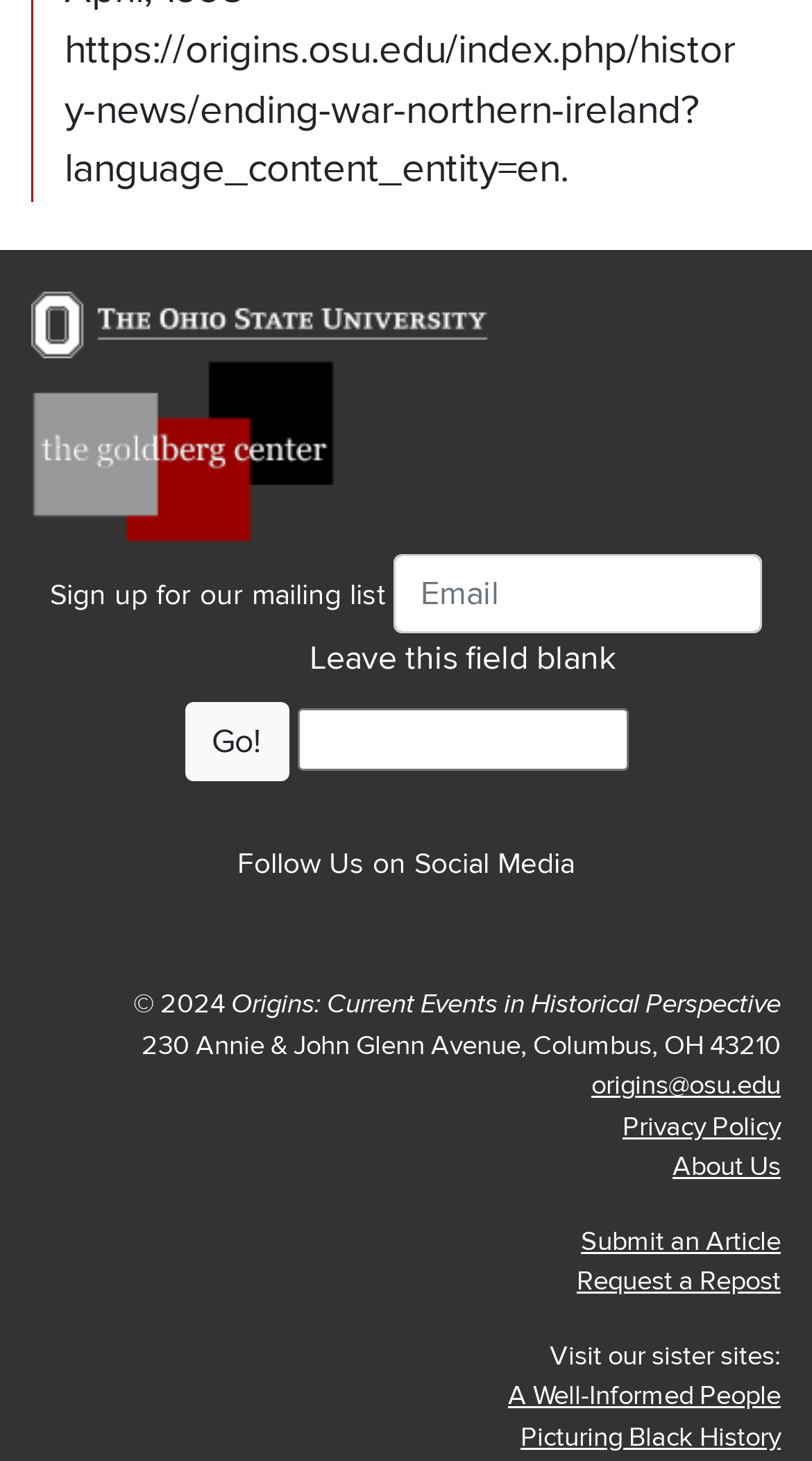What is the university's website linked to?
Based on the visual content, answer with a single word or a brief phrase.

The Ohio State University